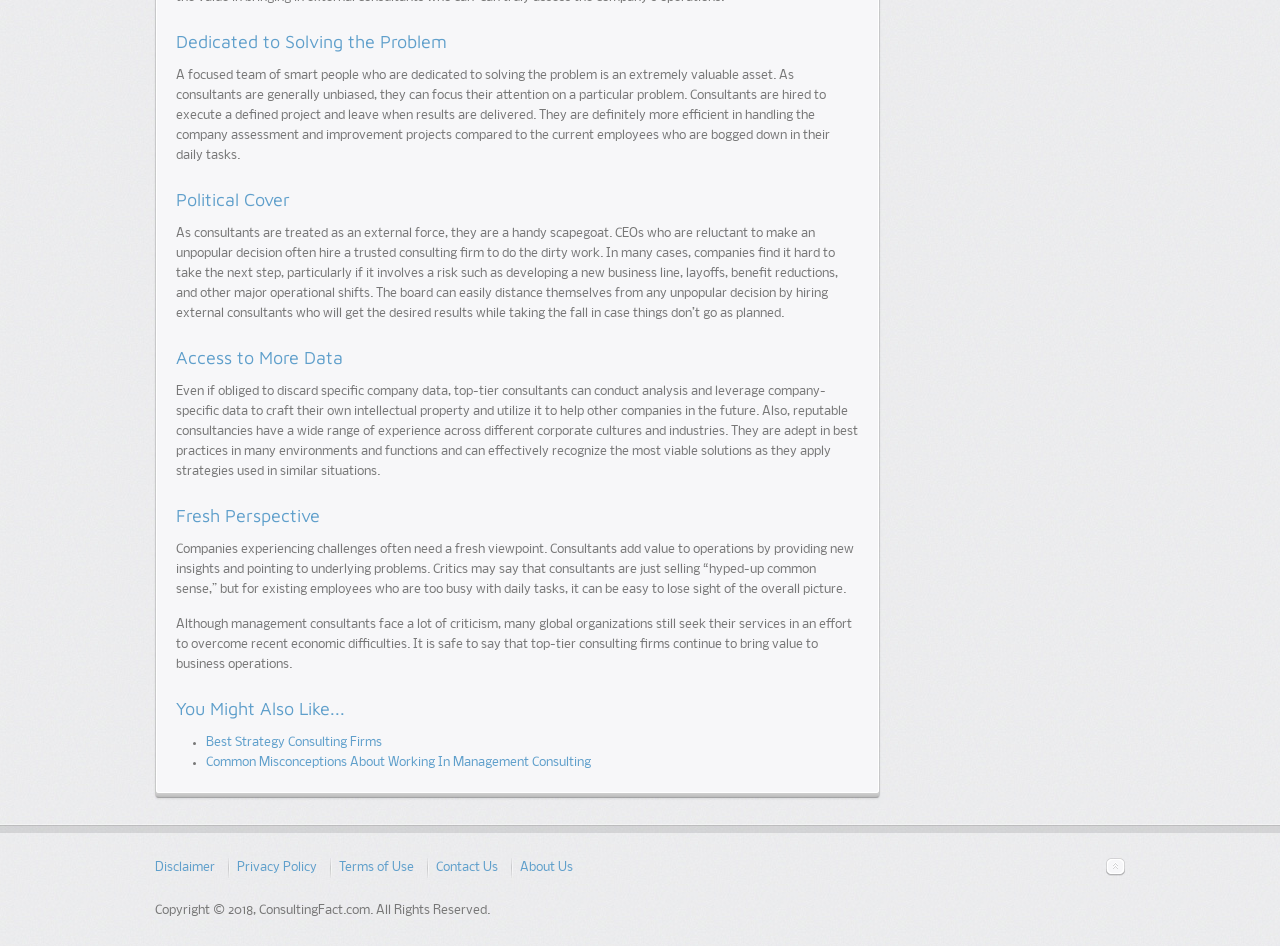What do top-tier consultants leverage to craft their own intellectual property?
Using the visual information, reply with a single word or short phrase.

Company-specific data